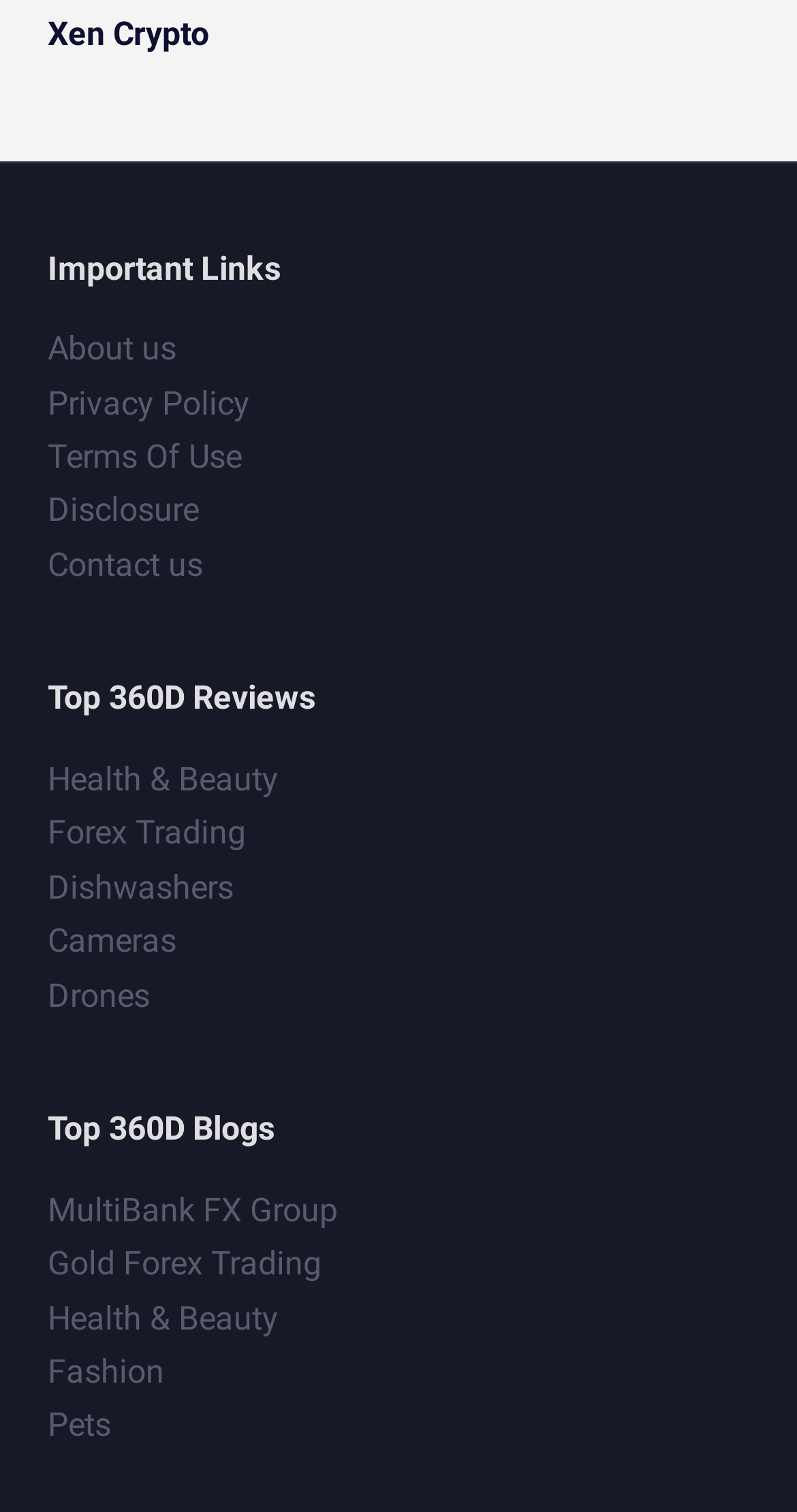Please identify the bounding box coordinates for the region that you need to click to follow this instruction: "learn about Hersham Loft Conversions".

None